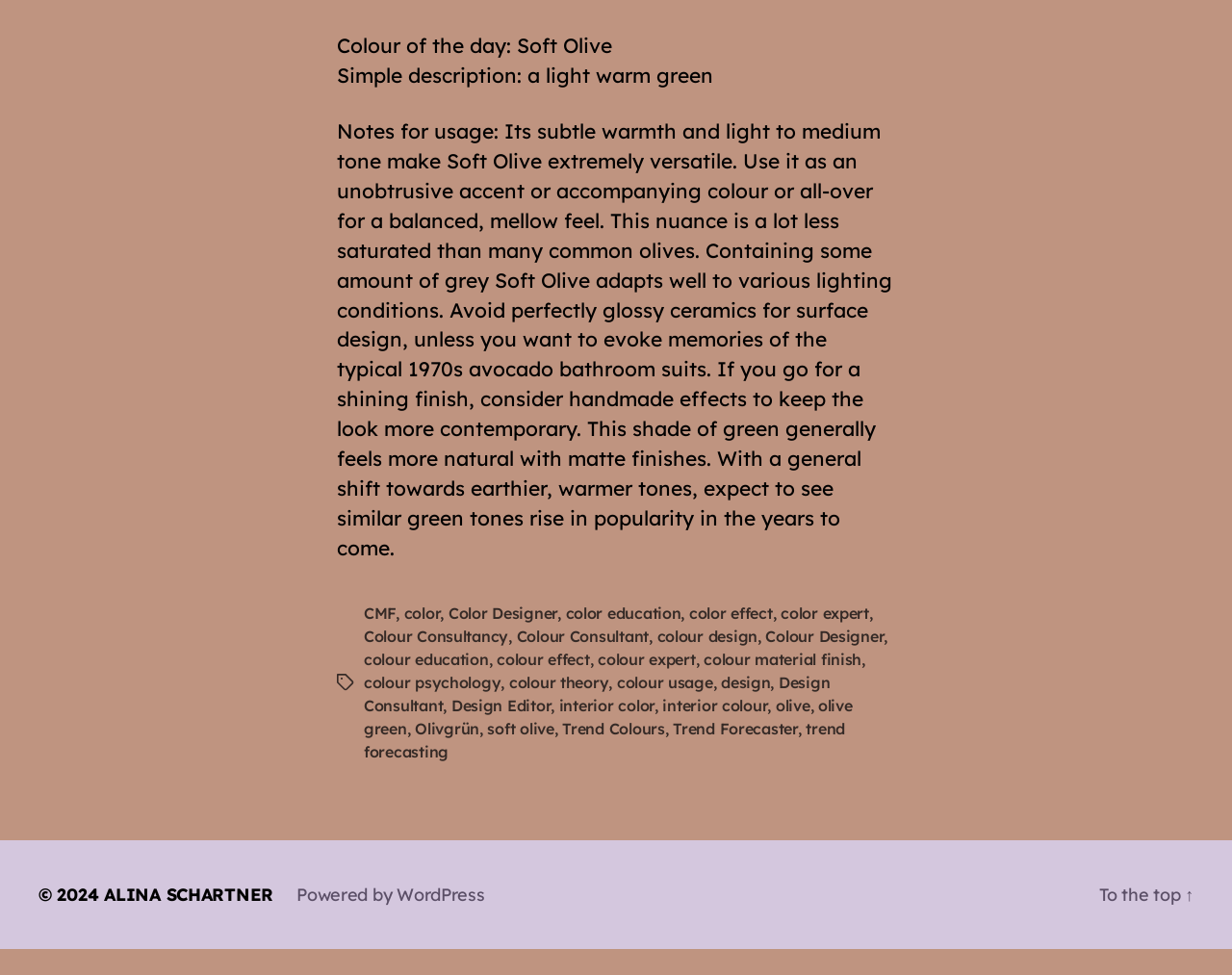Who is the author of the webpage?
Provide a short answer using one word or a brief phrase based on the image.

ALINA SCHARTNER